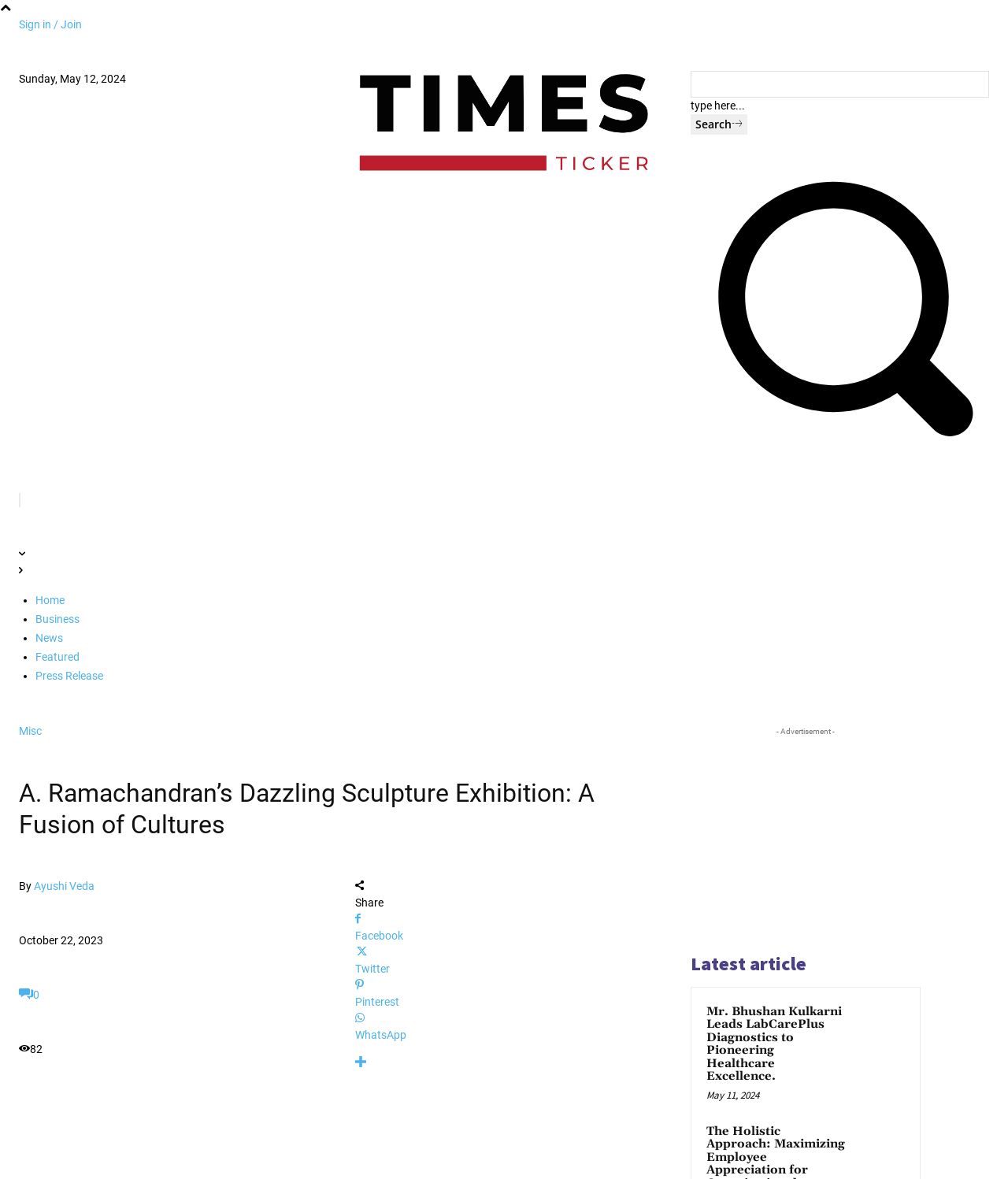Carefully examine the image and provide an in-depth answer to the question: How many social media sharing links are there?

I found the social media sharing links by looking at the link elements with the text ' Facebook', ' Twitter', ' Pinterest', ' WhatsApp', and '' which are located below the article.